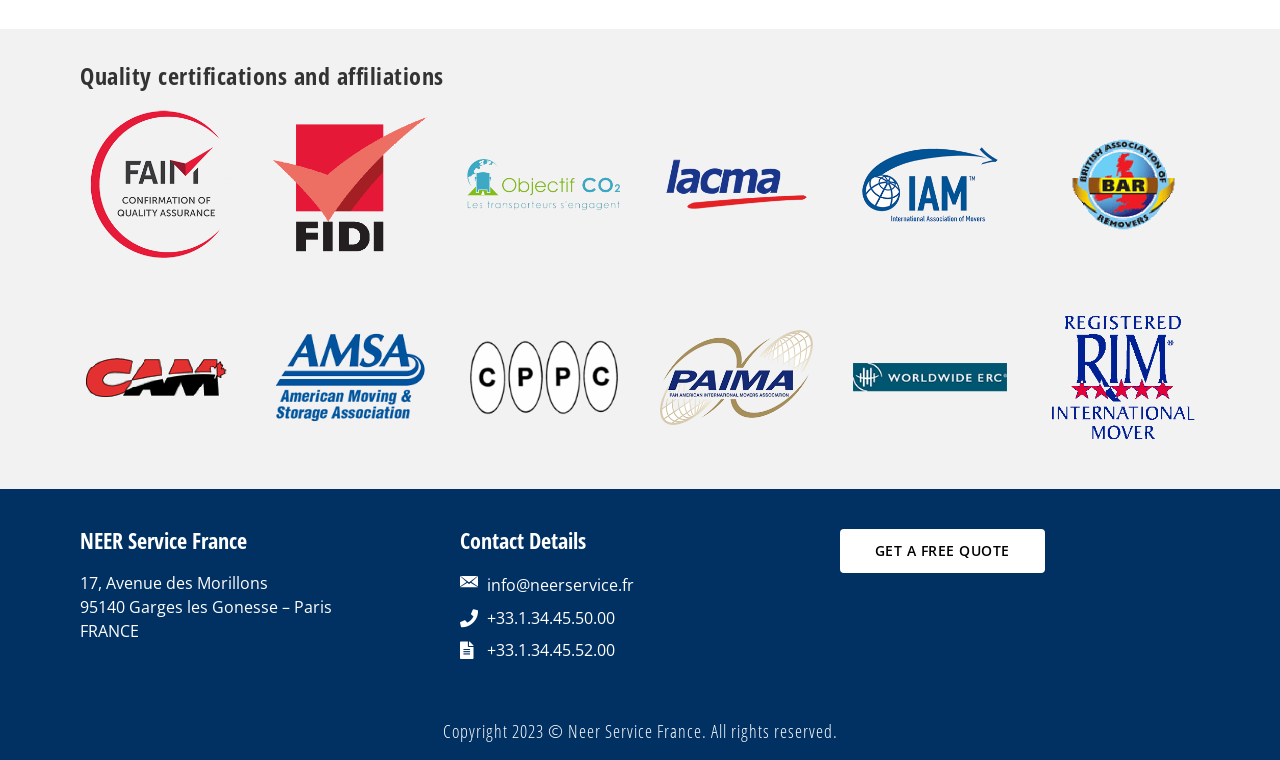Answer succinctly with a single word or phrase:
What is the purpose of the button?

Get a free quote